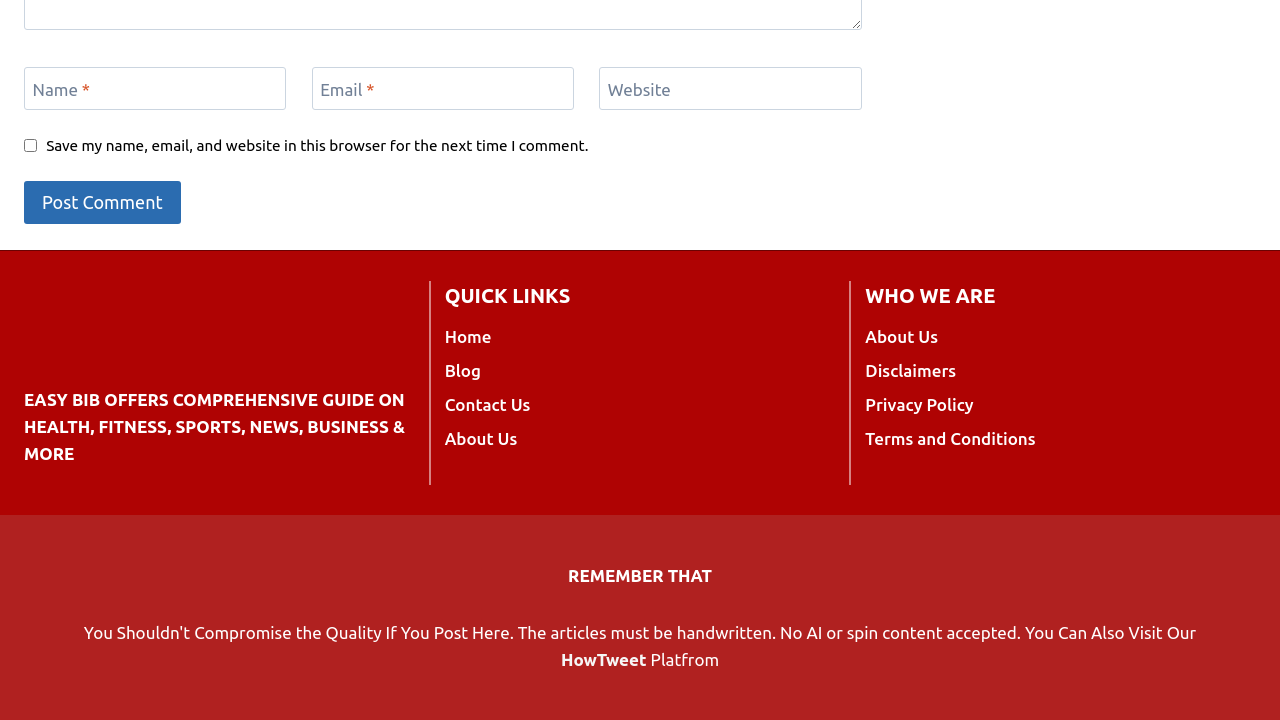Determine the bounding box coordinates of the clickable element necessary to fulfill the instruction: "Click the Contact link". Provide the coordinates as four float numbers within the 0 to 1 range, i.e., [left, top, right, bottom].

None